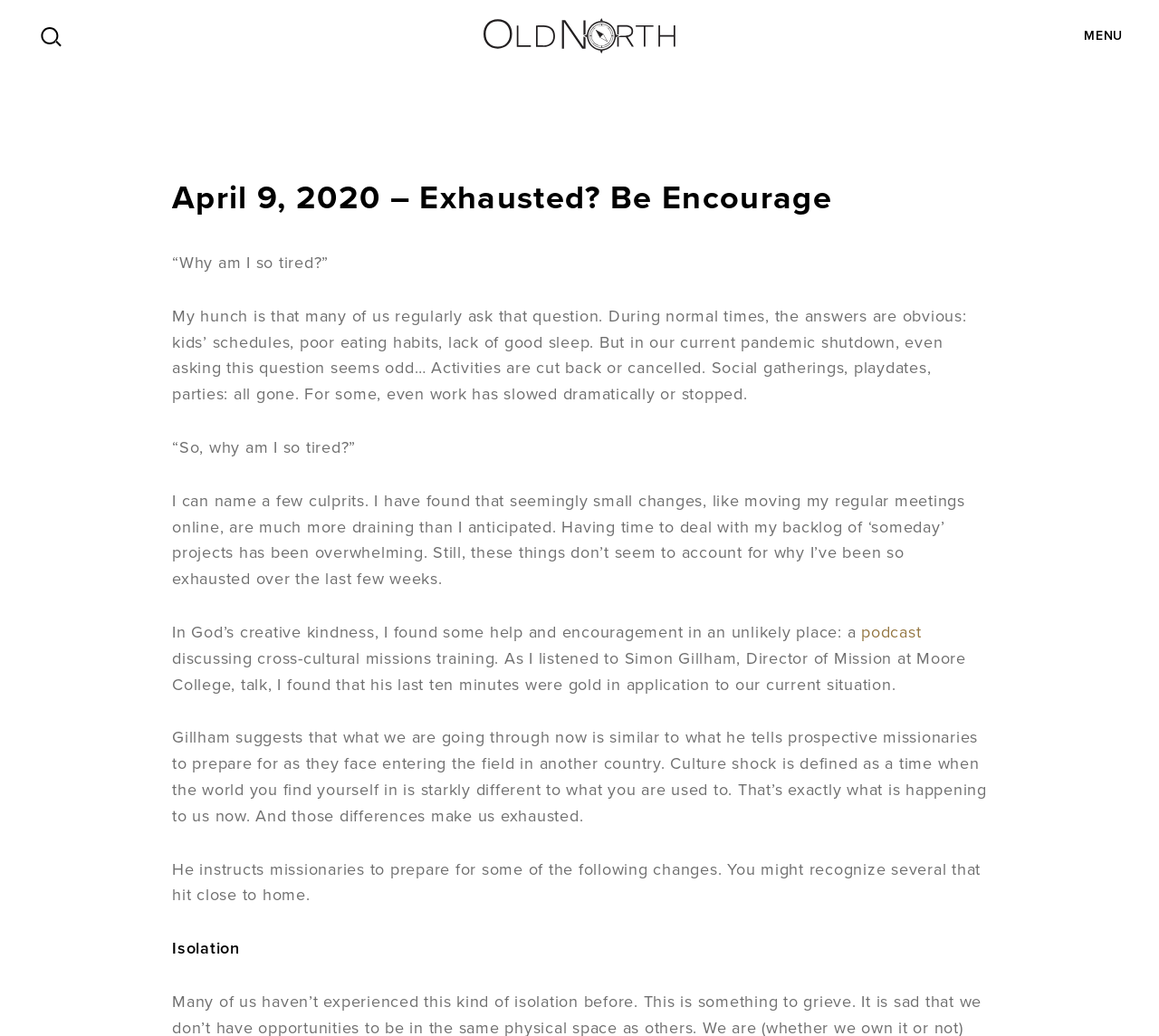Provide an in-depth caption for the contents of the webpage.

The webpage appears to be a blog post or article from Old North Church, dated April 9, 2020. At the top, there is a heading with the title "Old North Church" which is also a link. To the right of this heading, there is a "MENU" text. 

Below the title, there is a main heading that reads "April 9, 2020 – Exhausted? Be Encourage". Underneath this heading, there are several paragraphs of text. The first paragraph starts with a question "“Why am I so tired?”" and discusses how people often ask this question, especially during the pandemic shutdown. 

The following paragraphs explore possible reasons for feeling tired, including the emotional toll of small changes, dealing with backlog projects, and feeling overwhelmed. The author then shares how they found help and encouragement from a podcast discussing cross-cultural missions training. 

The podcast's discussion on culture shock and its application to the current situation is summarized, highlighting how the differences in our daily lives can cause exhaustion. The author lists some of the changes that can contribute to this exhaustion, including isolation.